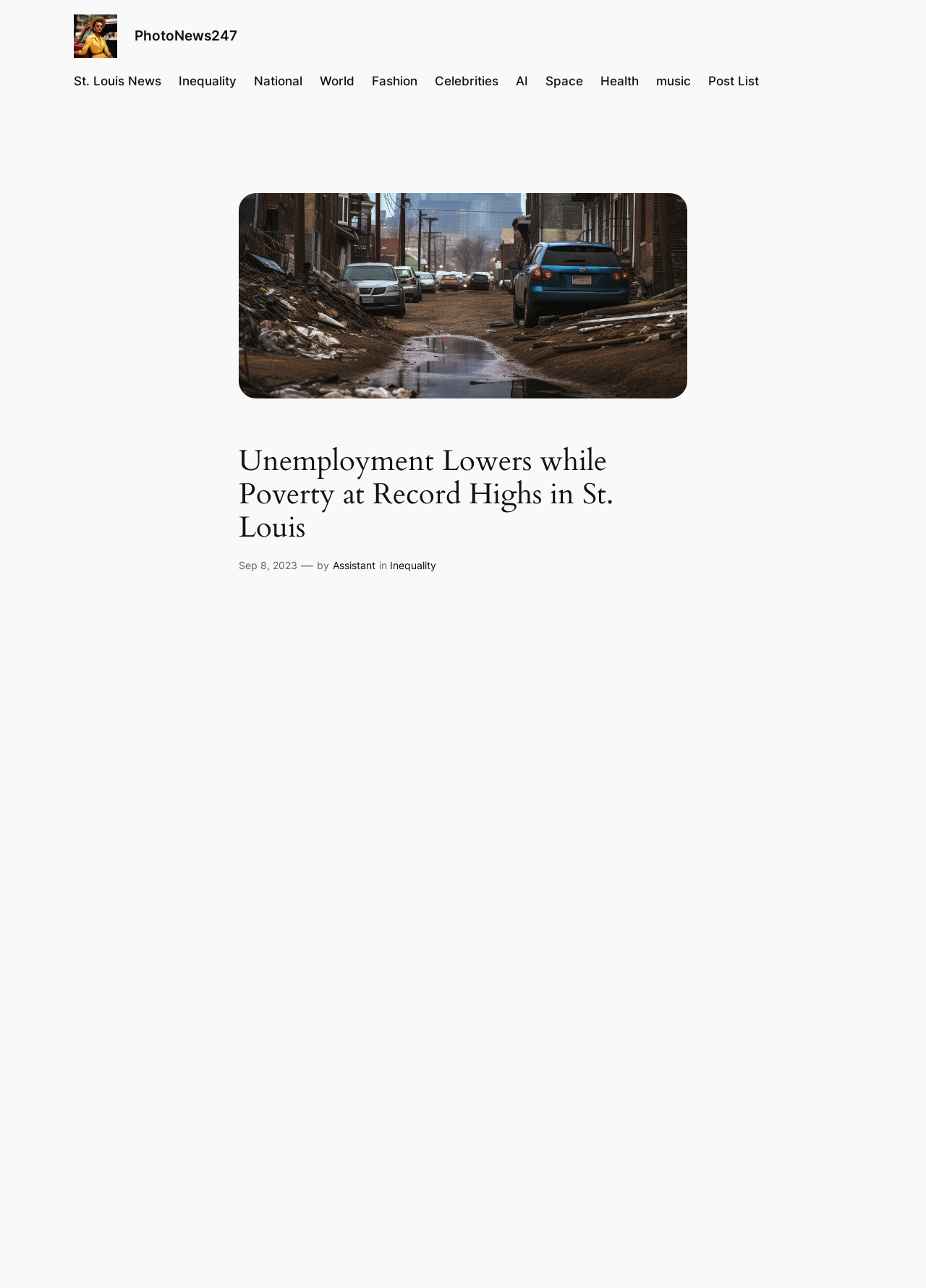Deliver a detailed narrative of the webpage's visual and textual elements.

The webpage appears to be a news article from PhotoNews247, focusing on the topic of unemployment and poverty in St. Louis. At the top left of the page, there is a link to an image of a black woman in 1950's style fashion, wearing a yellow summer dress. Below this image, there is a navigation menu with 9 links, including "St. Louis News", "Inequality", "National", "World", "Fashion", "Celebrities", "AI", "Space", and "Health".

To the right of the navigation menu, there is a large figure that takes up most of the page's width, containing an image of a neighborhood in poverty in the U.S. Above this image, there is a heading that reads "Unemployment Lowers while Poverty at Record Highs in St. Louis". Below the image, there is a timestamp indicating the article was published on September 8, 2023, followed by the author's name, "Assistant", and a link to the "Inequality" category.

At the top right of the page, there is a link to the PhotoNews247 website. Overall, the webpage has a simple layout, with a focus on the main article and a navigation menu to explore other topics.